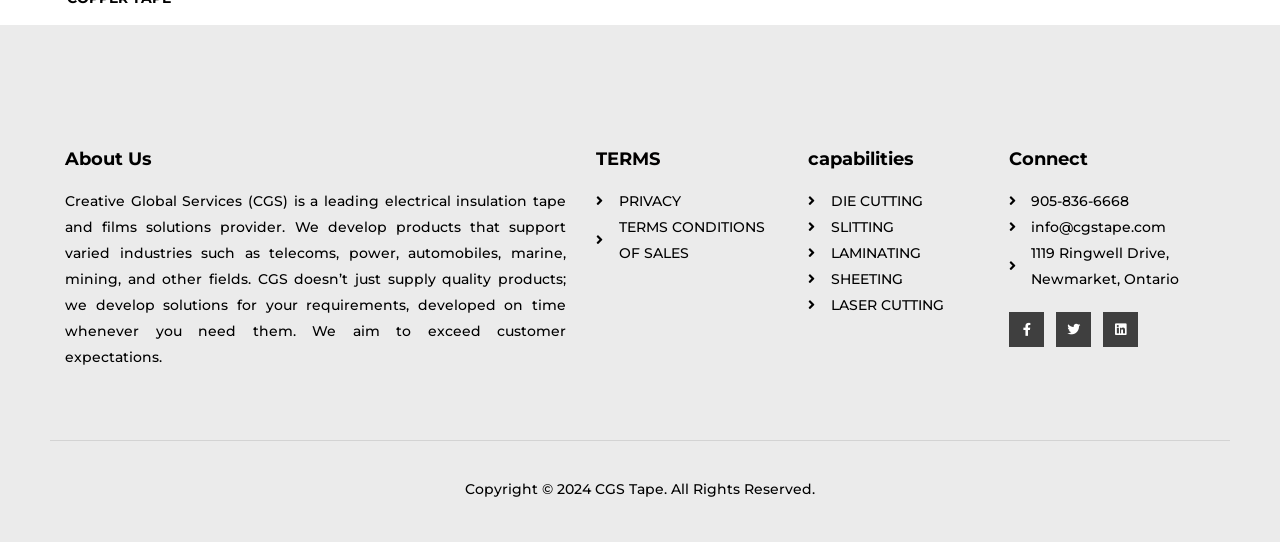Please find the bounding box coordinates (top-left x, top-left y, bottom-right x, bottom-right y) in the screenshot for the UI element described as follows: TERMS CONDITIONS OF SALES

[0.466, 0.394, 0.608, 0.49]